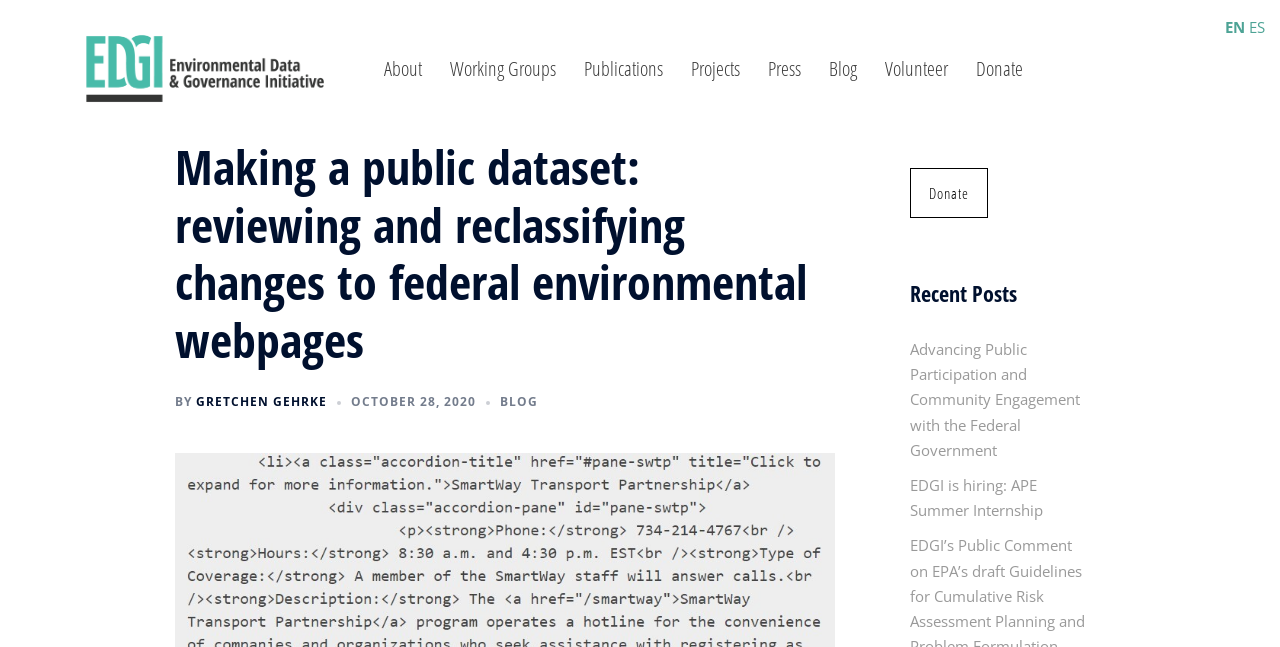Using the element description provided, determine the bounding box coordinates in the format (top-left x, top-left y, bottom-right x, bottom-right y). Ensure that all values are floating point numbers between 0 and 1. Element description: October 28, 2020March 25, 2021

[0.274, 0.608, 0.372, 0.634]